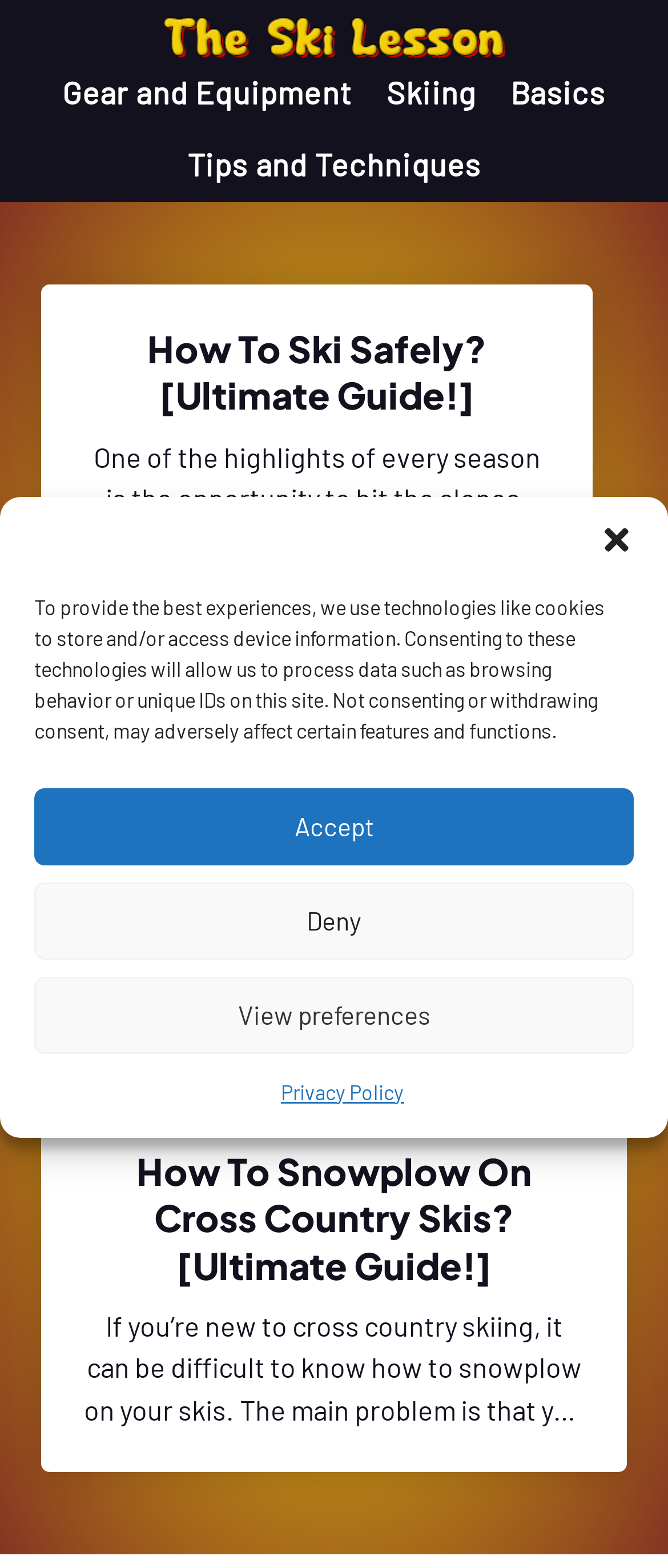Determine the bounding box coordinates of the UI element described by: "aria-label="Close dialog"".

[0.897, 0.333, 0.949, 0.355]